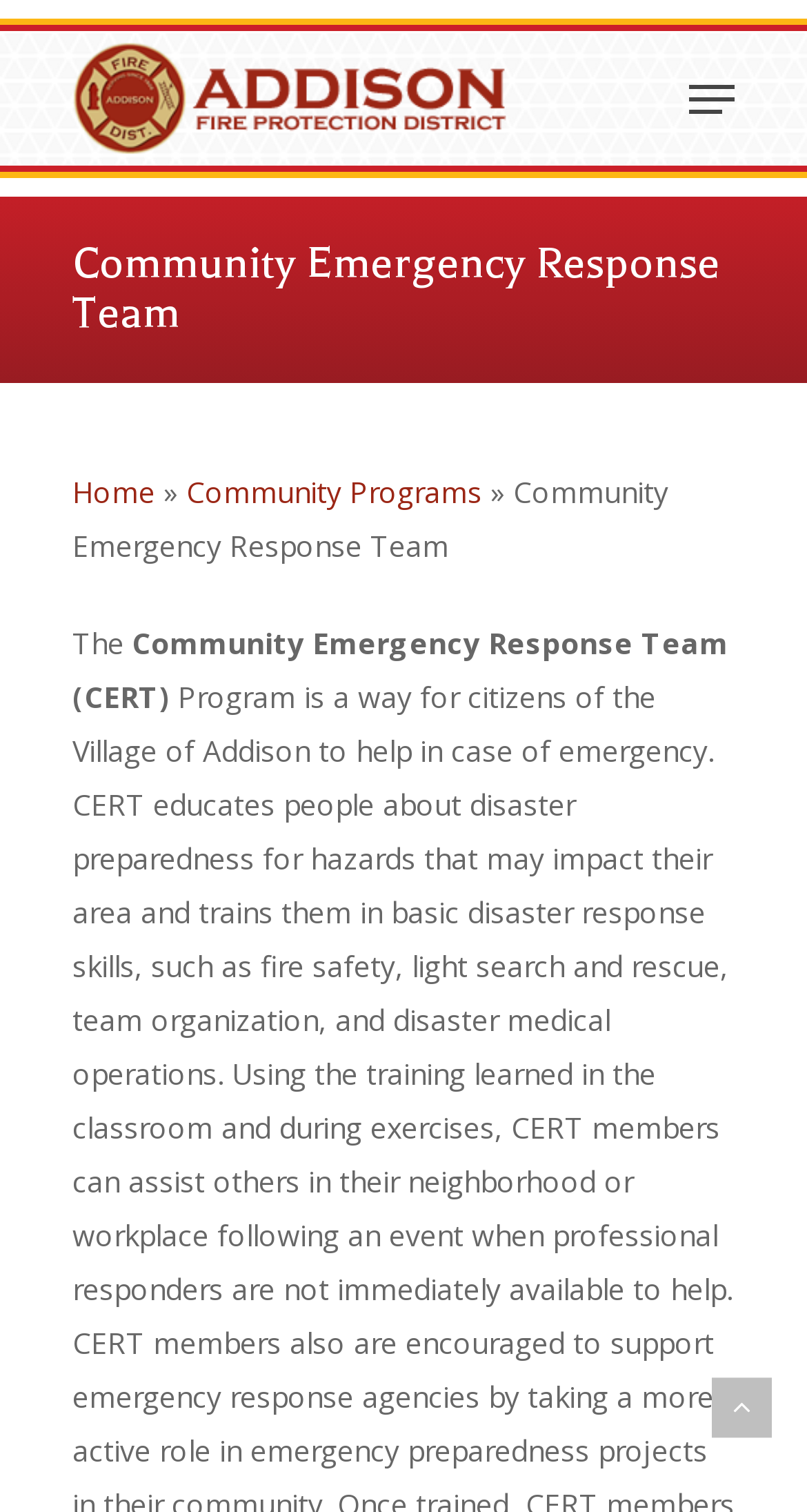Respond to the question below with a single word or phrase:
What is the name of the fire protection district?

Addison Fire Protection District